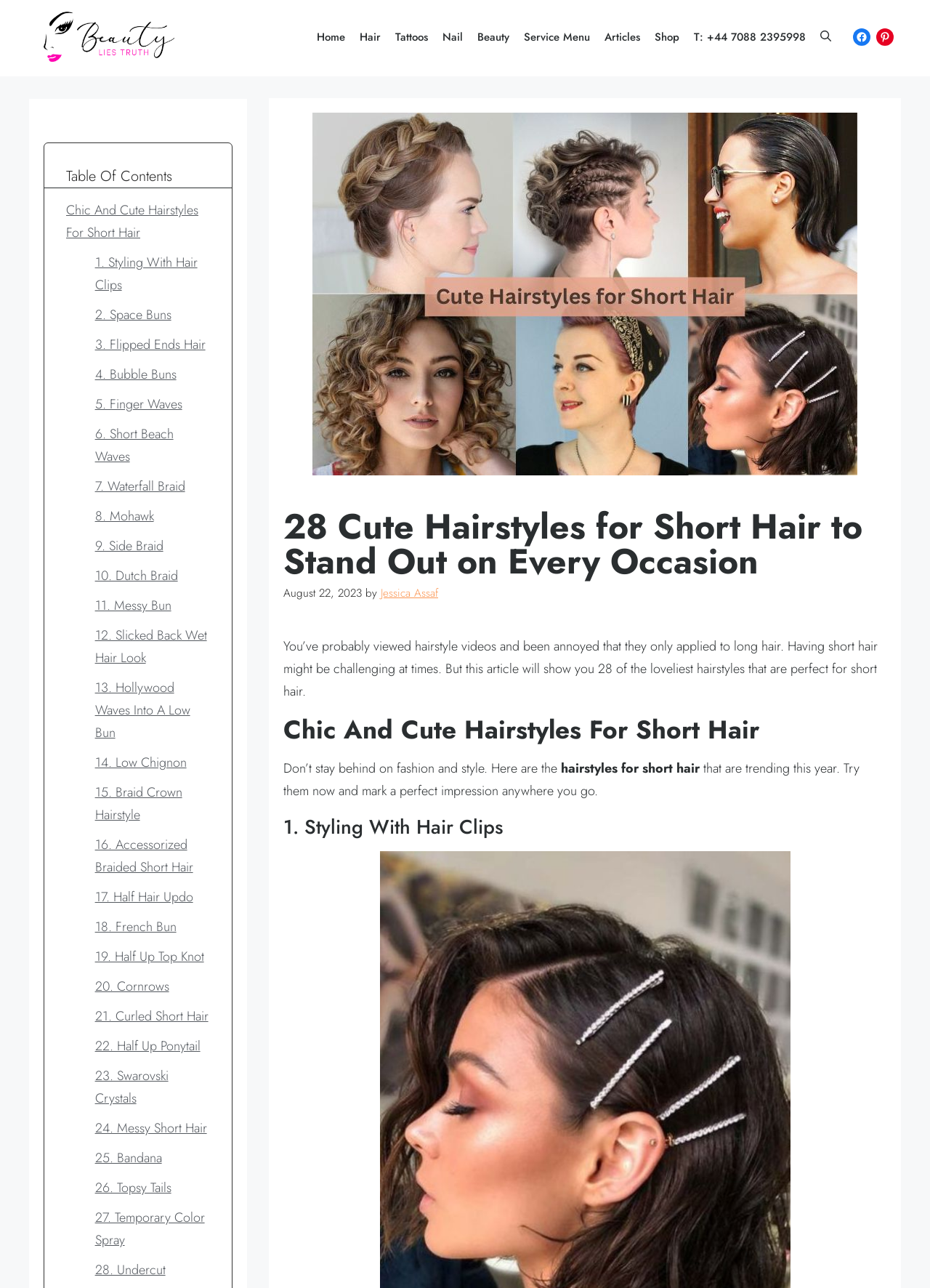Determine the coordinates of the bounding box that should be clicked to complete the instruction: "Go to the 'Chic And Cute Hairstyles For Short Hair' section". The coordinates should be represented by four float numbers between 0 and 1: [left, top, right, bottom].

[0.071, 0.156, 0.213, 0.188]